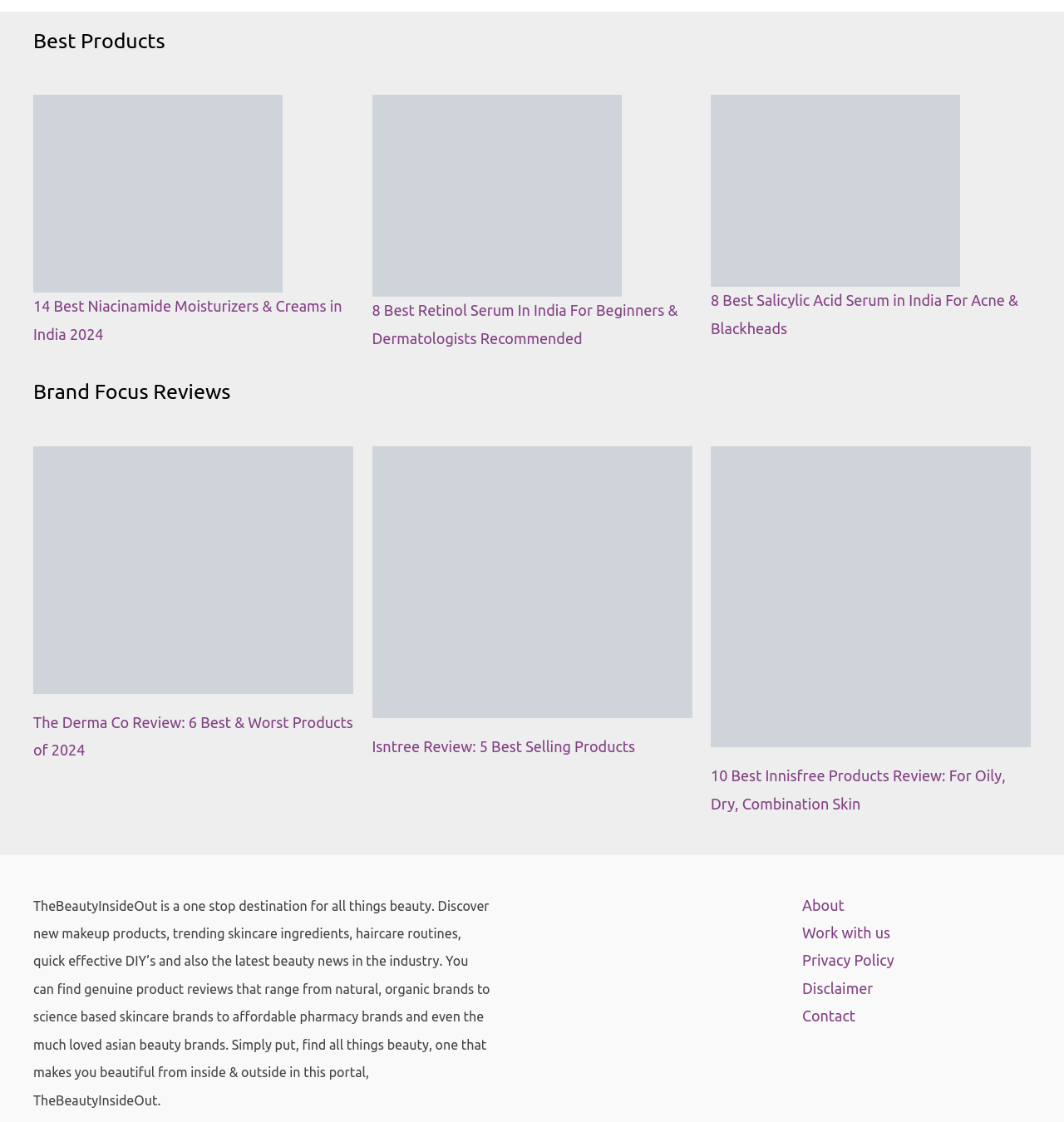Using the description "Work with us", locate and provide the bounding box of the UI element.

[0.754, 0.819, 0.837, 0.844]